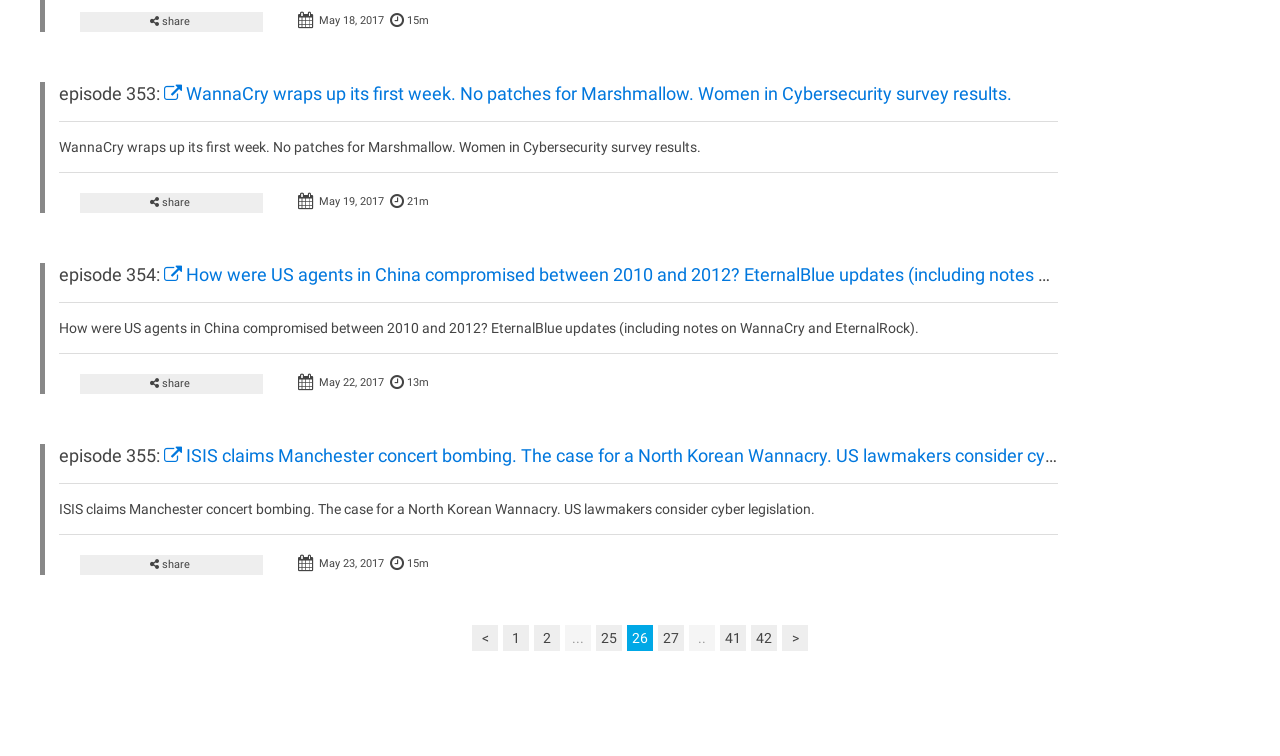Pinpoint the bounding box coordinates for the area that should be clicked to perform the following instruction: "go to page 2".

[0.393, 0.827, 0.413, 0.861]